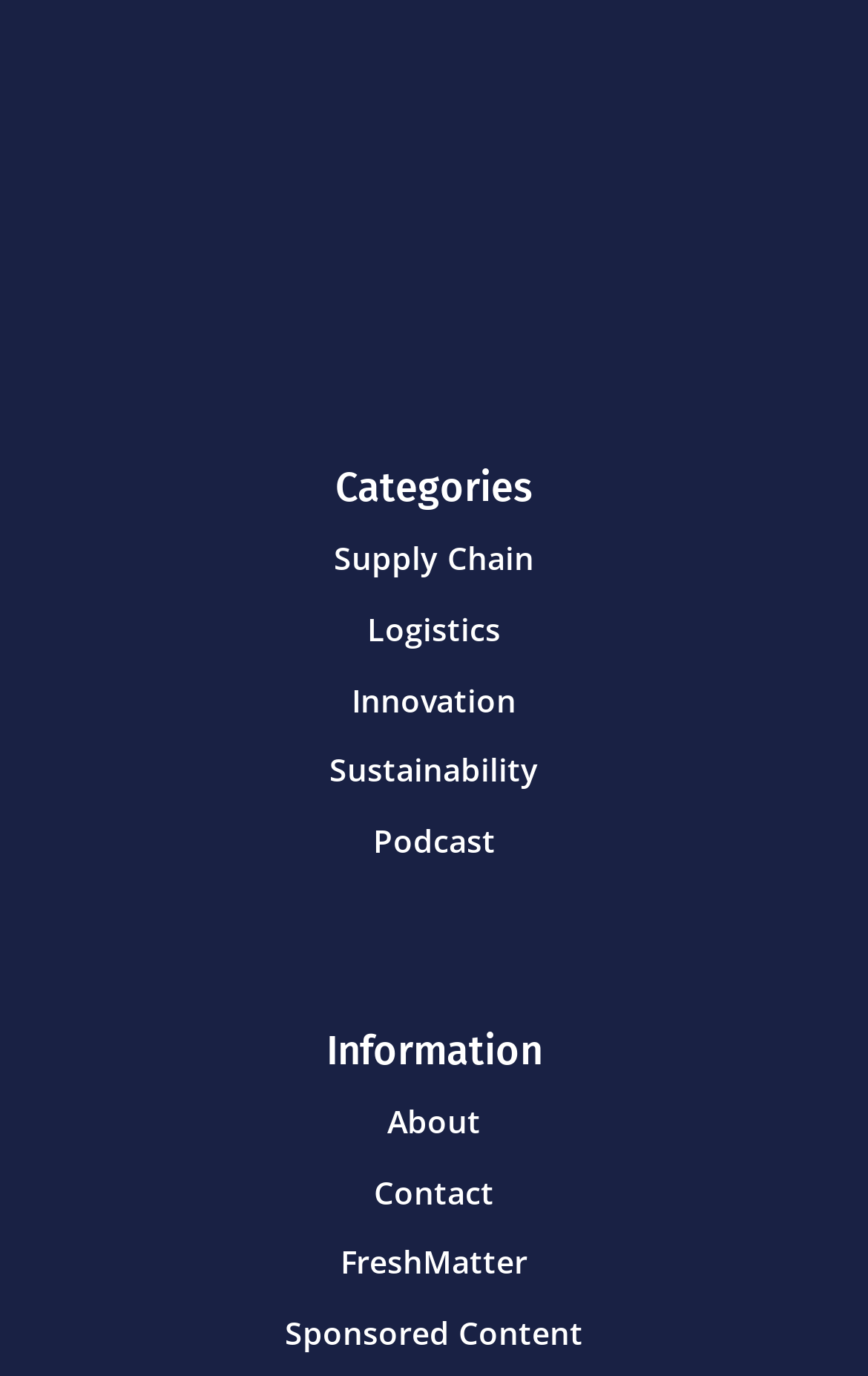Extract the bounding box coordinates of the UI element described: "Gangstar Vegas". Provide the coordinates in the format [left, top, right, bottom] with values ranging from 0 to 1.

None